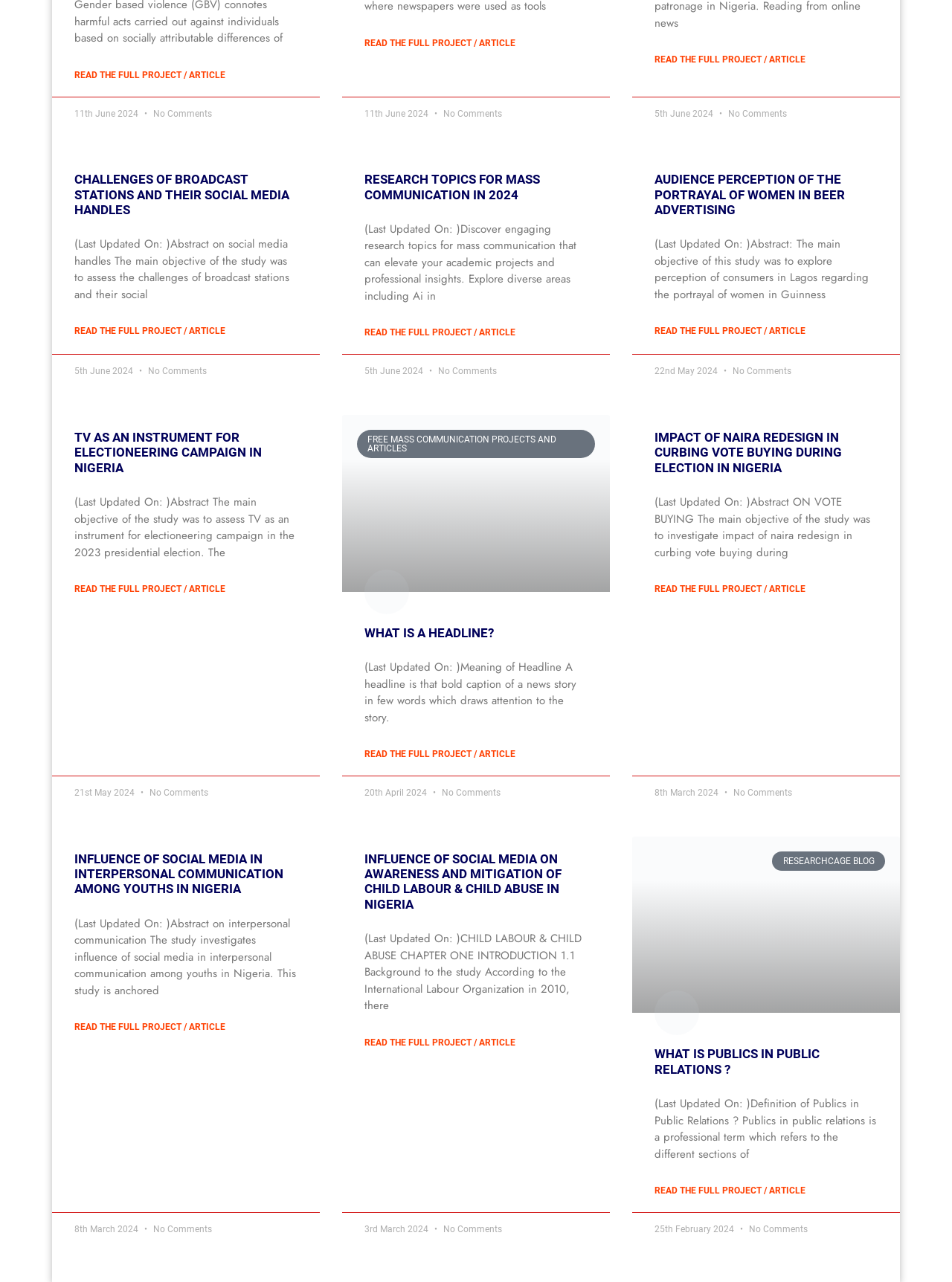Please locate the clickable area by providing the bounding box coordinates to follow this instruction: "Read more about ASSESSMENT OF CAMPAIGNS AGAINST GENDER BASED VIOLENCE IN NIGERIA MEDIA".

[0.078, 0.053, 0.237, 0.064]